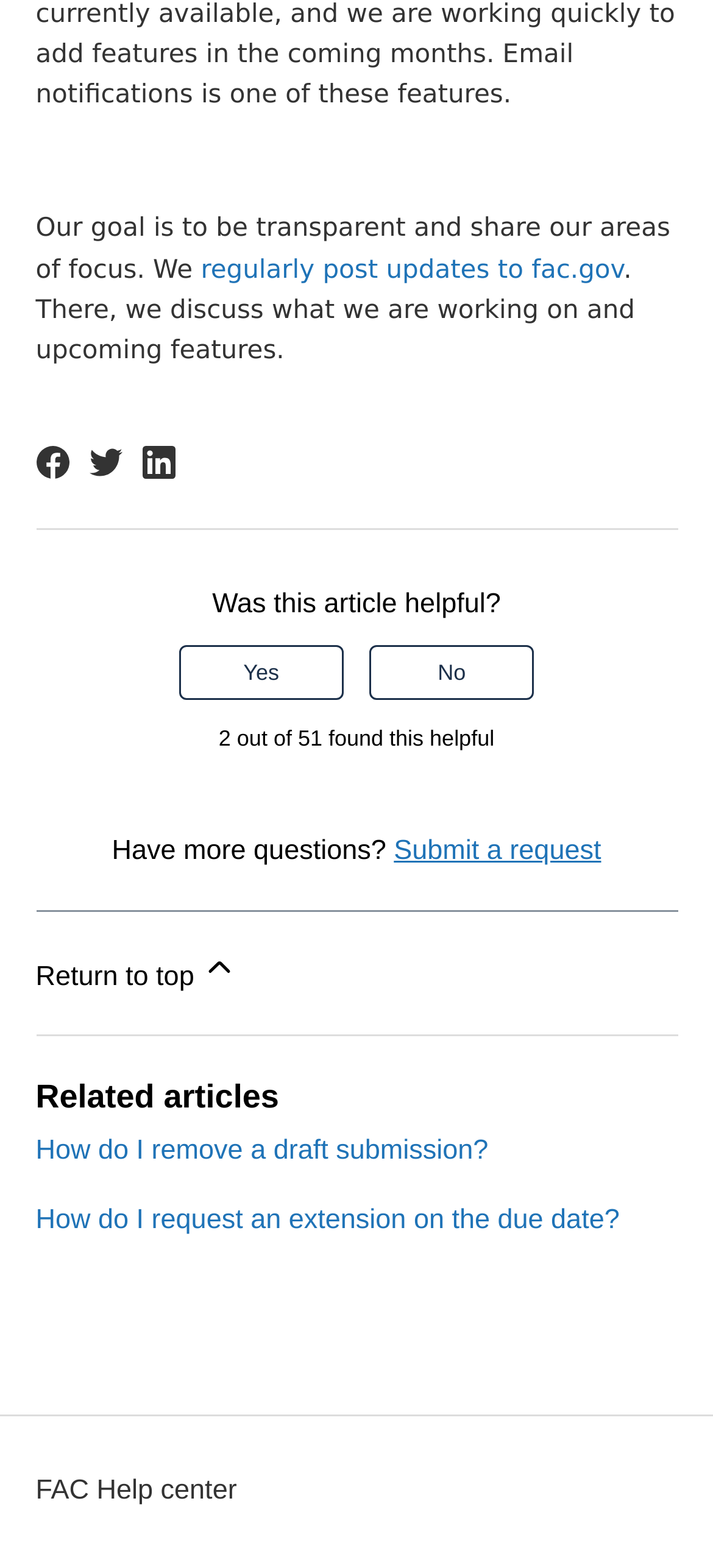Determine the bounding box coordinates for the area you should click to complete the following instruction: "Return to top".

[0.05, 0.581, 0.95, 0.66]